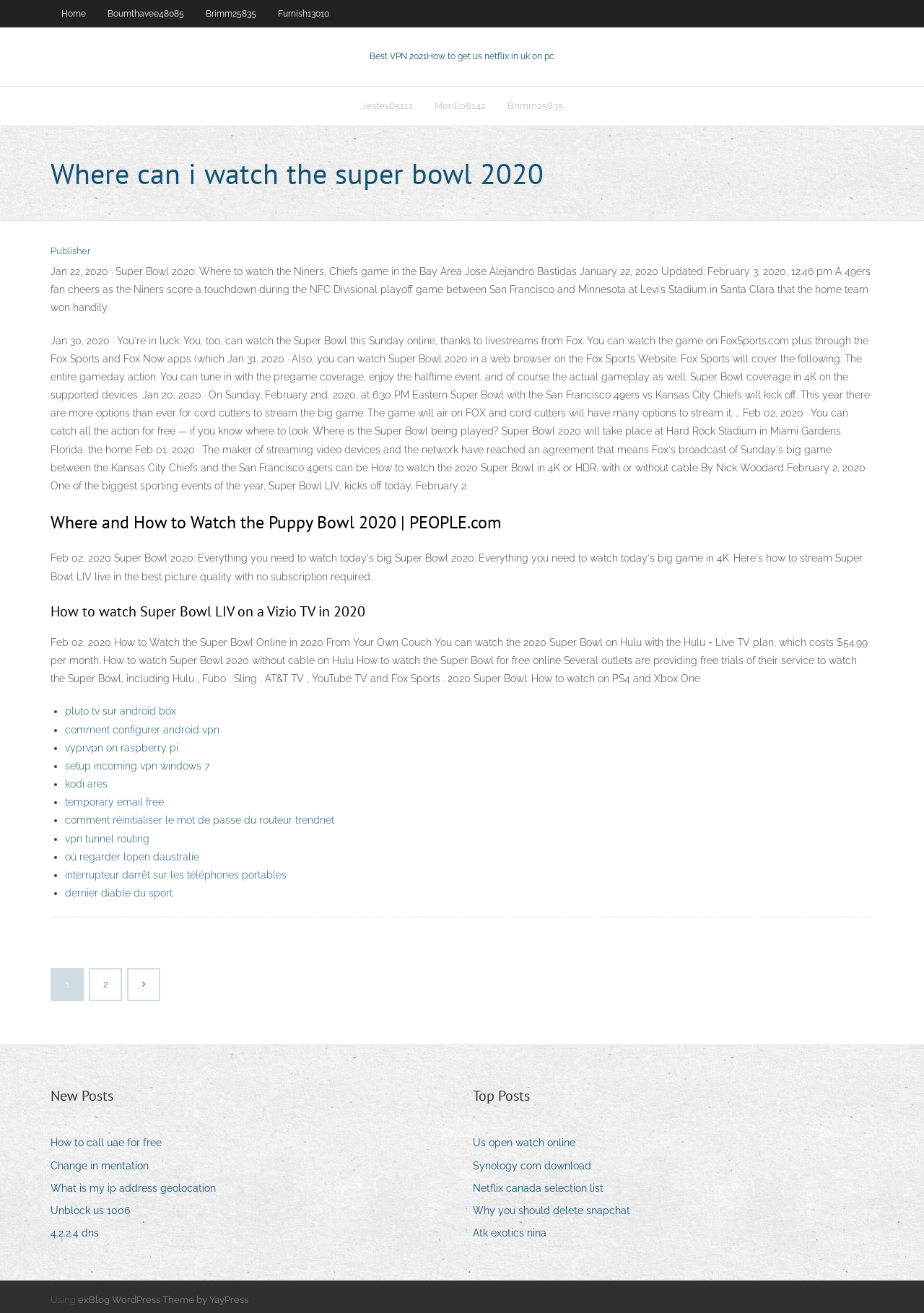What is the main topic of this webpage? Based on the image, give a response in one word or a short phrase.

Super Bowl 2020